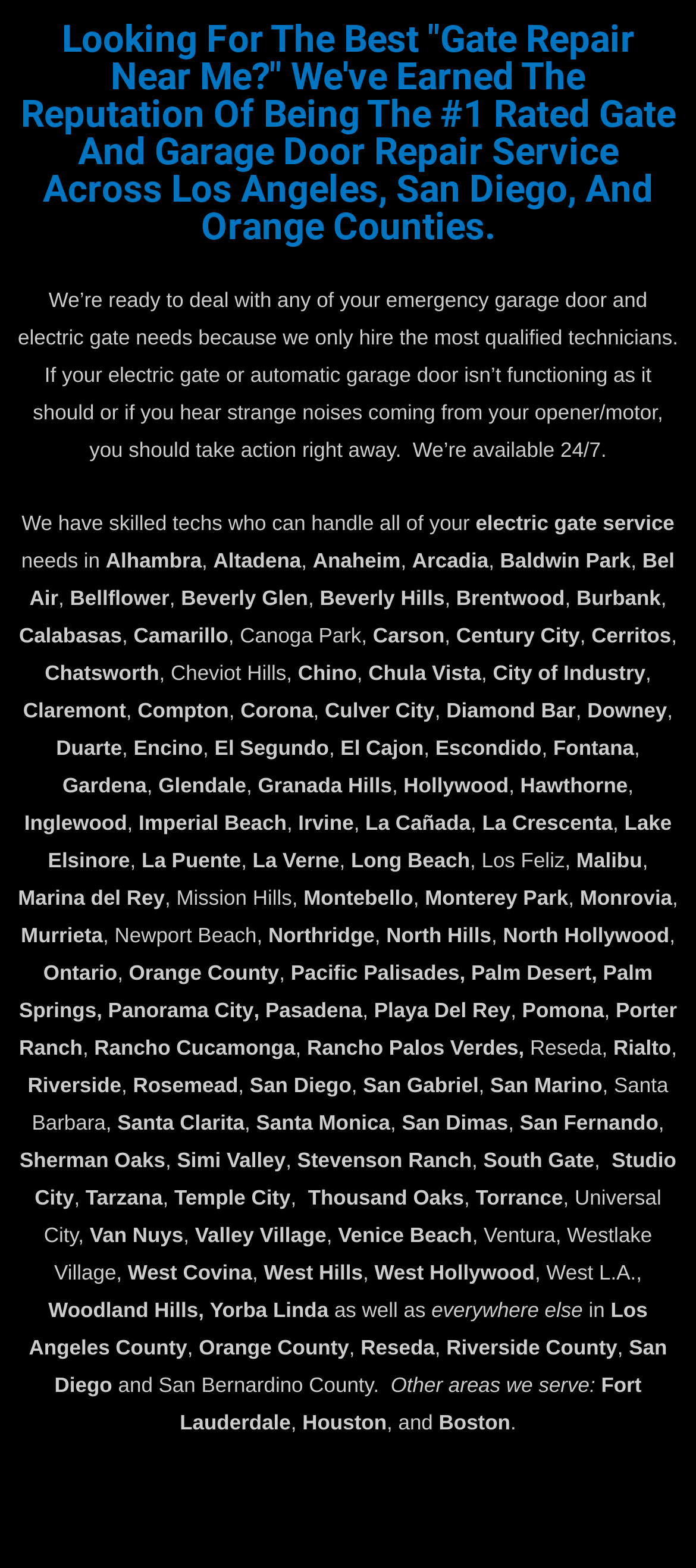Please identify the bounding box coordinates of the element that needs to be clicked to perform the following instruction: "click electric gate service".

[0.675, 0.327, 0.969, 0.341]